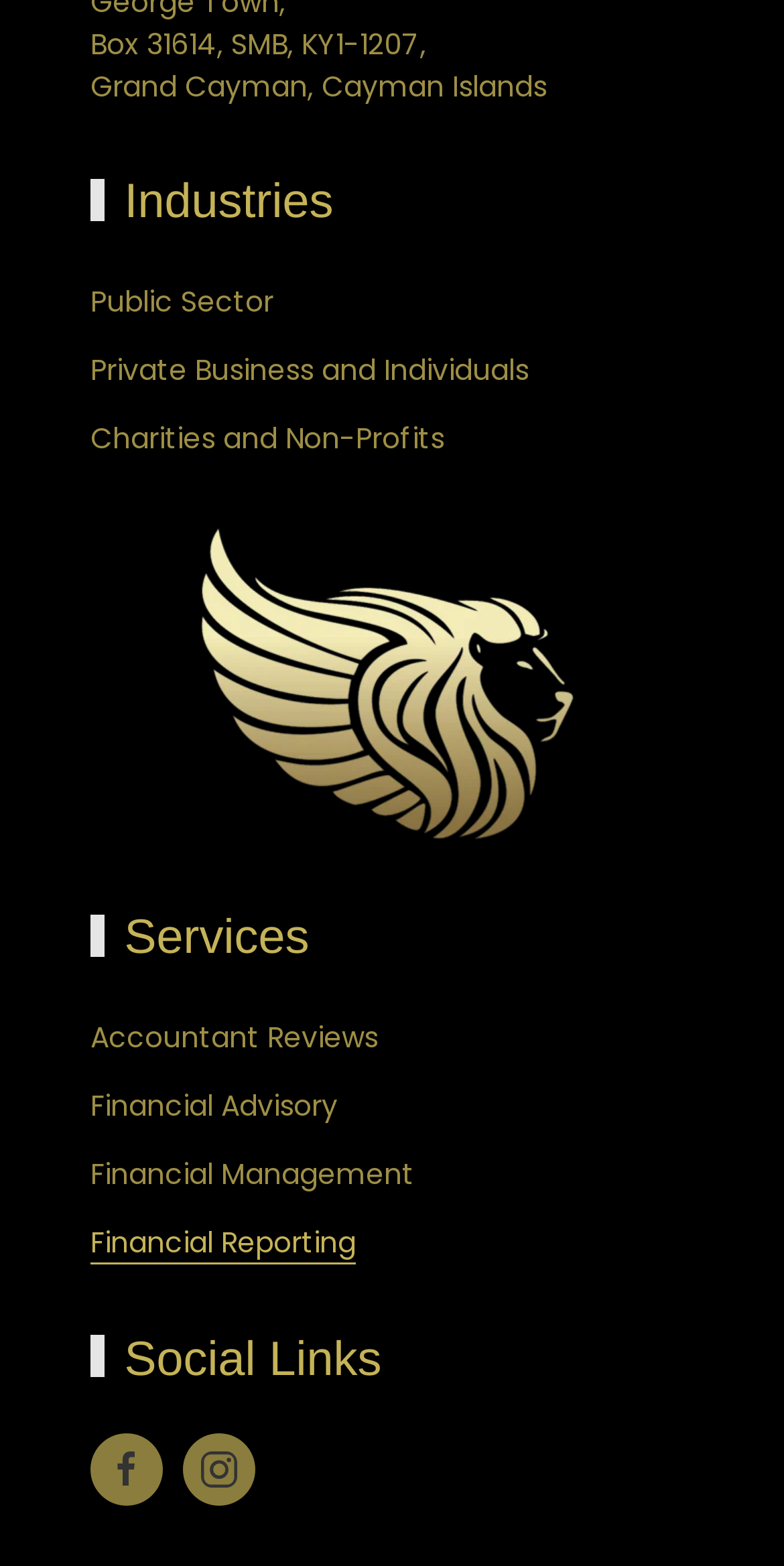Determine the coordinates of the bounding box that should be clicked to complete the instruction: "Check Social Links". The coordinates should be represented by four float numbers between 0 and 1: [left, top, right, bottom].

[0.115, 0.847, 0.885, 0.89]